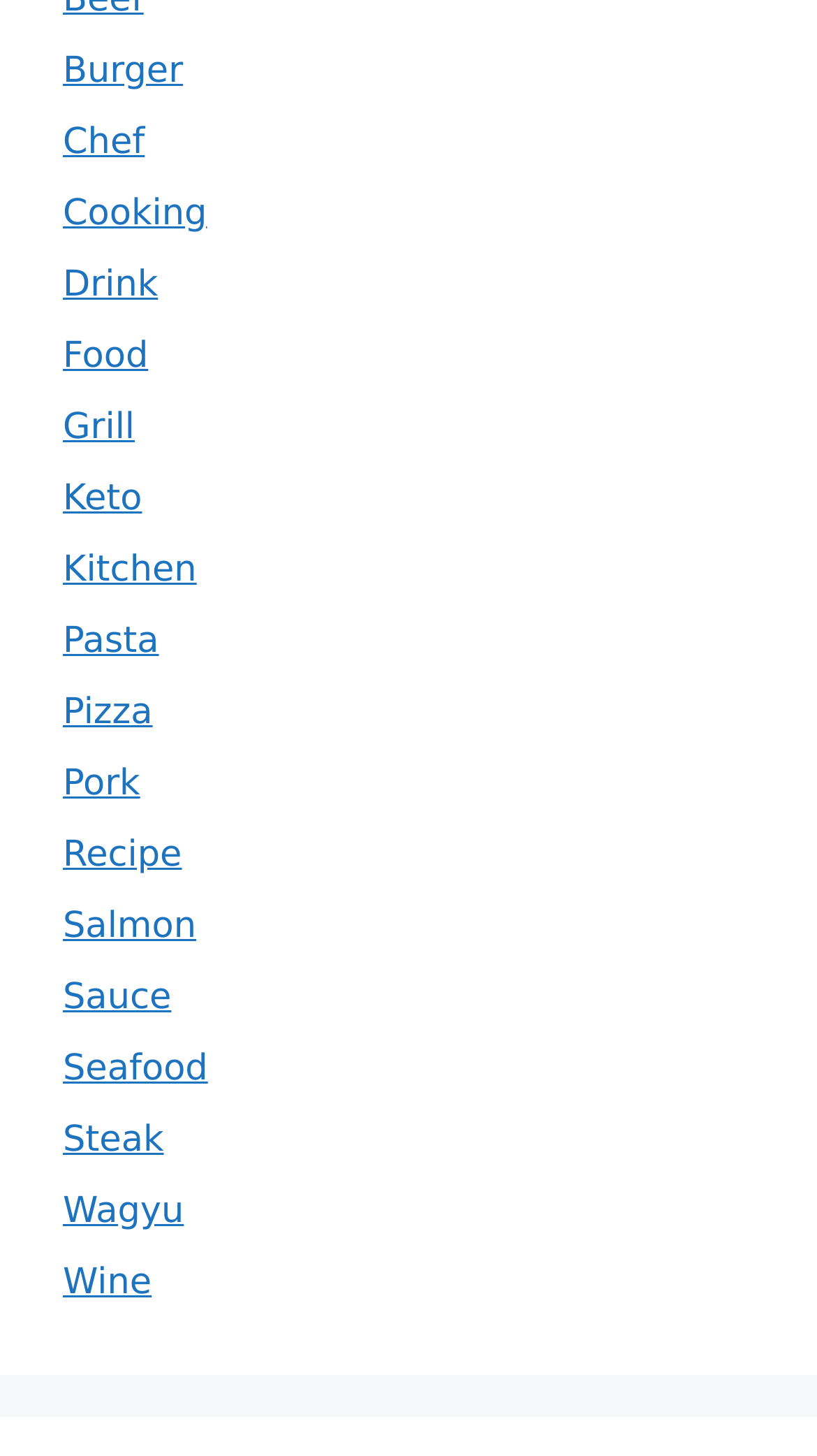Show the bounding box coordinates of the element that should be clicked to complete the task: "click on the Burger link".

[0.077, 0.035, 0.224, 0.064]